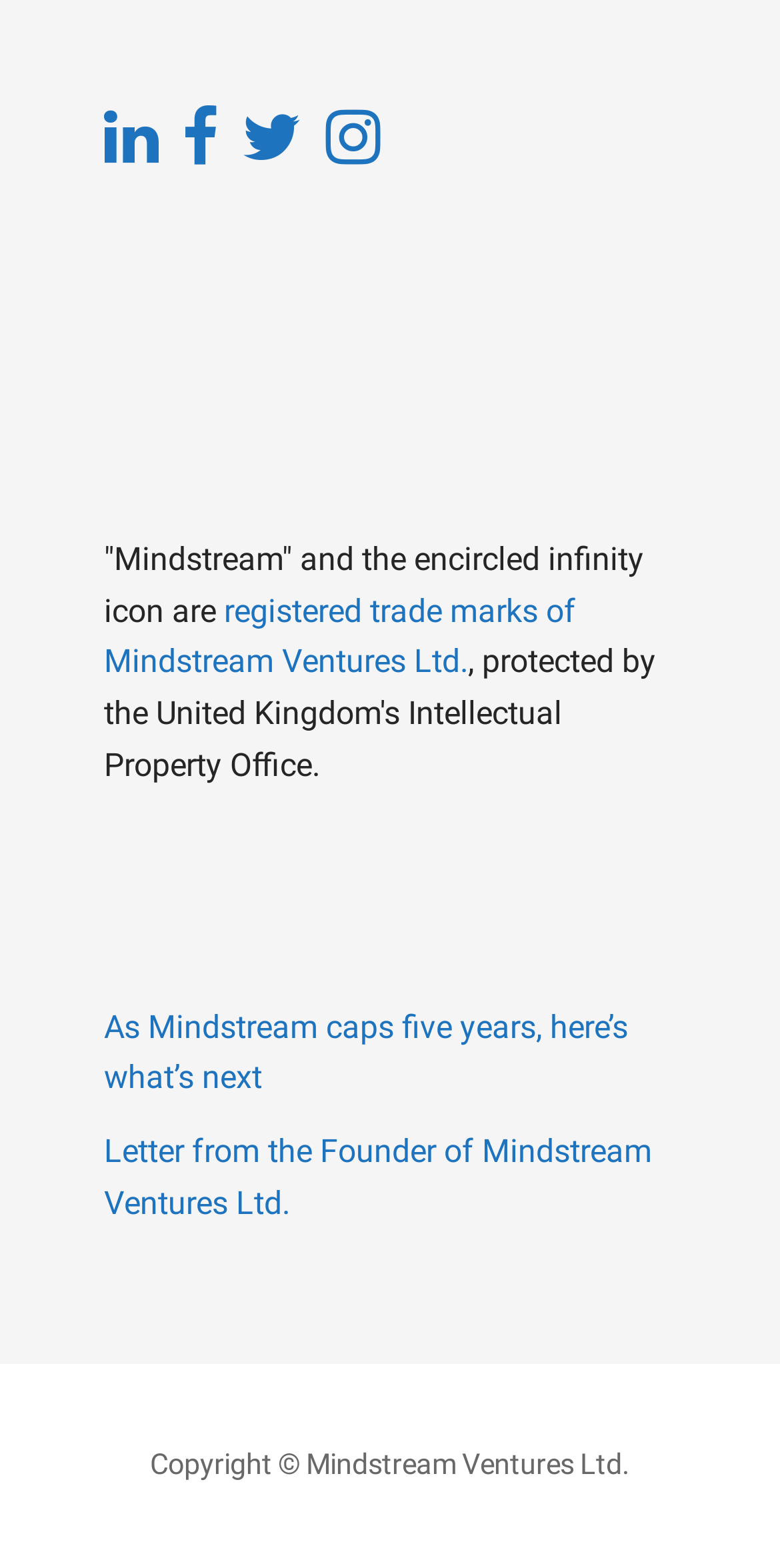What is the company name mentioned on the webpage?
Please use the image to provide an in-depth answer to the question.

The company name is mentioned in the text '“Mindstream” and the encircled infinity icon are registered trade marks of Mindstream Ventures Ltd.' which is located in the middle section of the webpage.